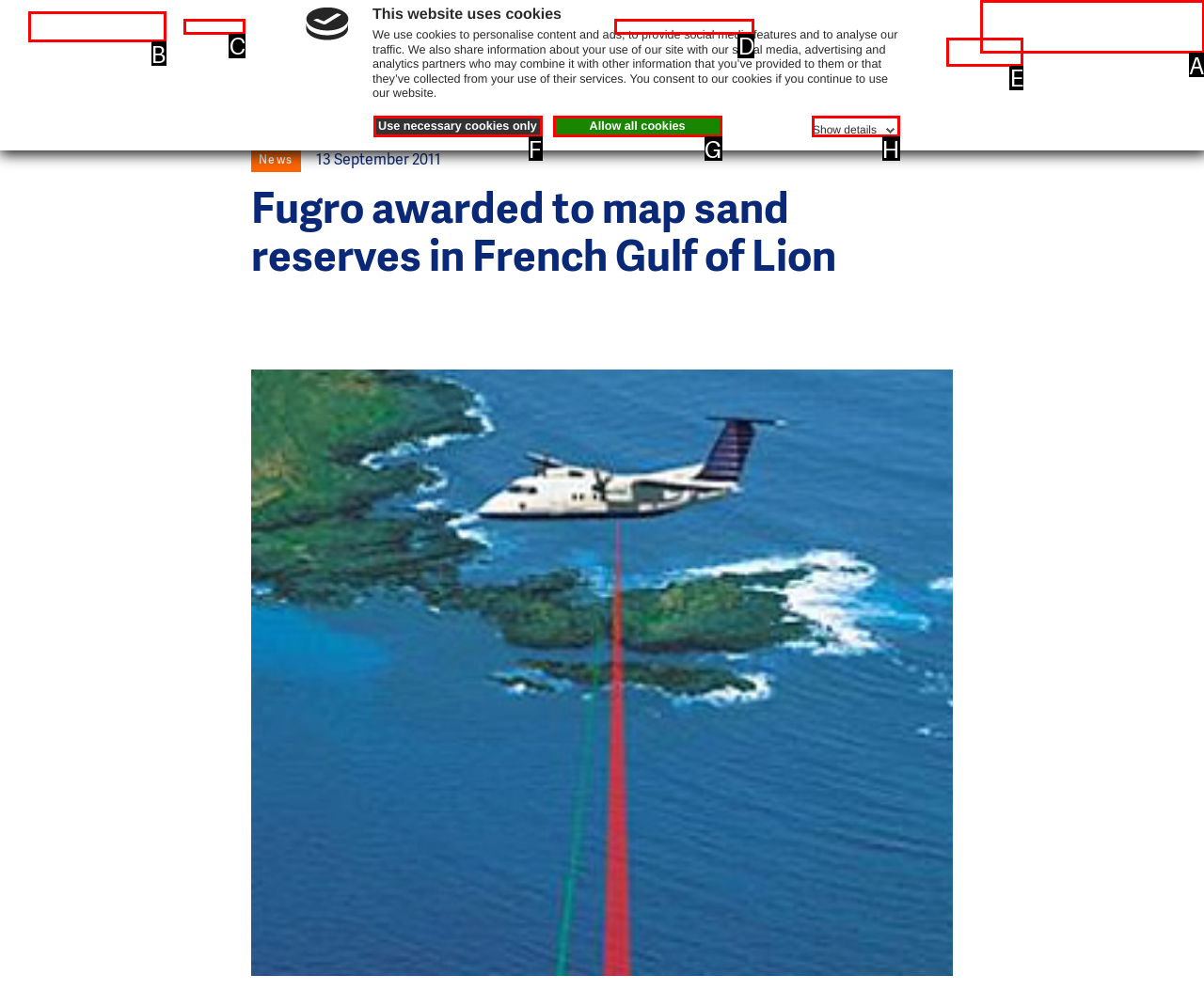Identify the letter of the UI element that fits the description: Use necessary cookies only
Respond with the letter of the option directly.

F